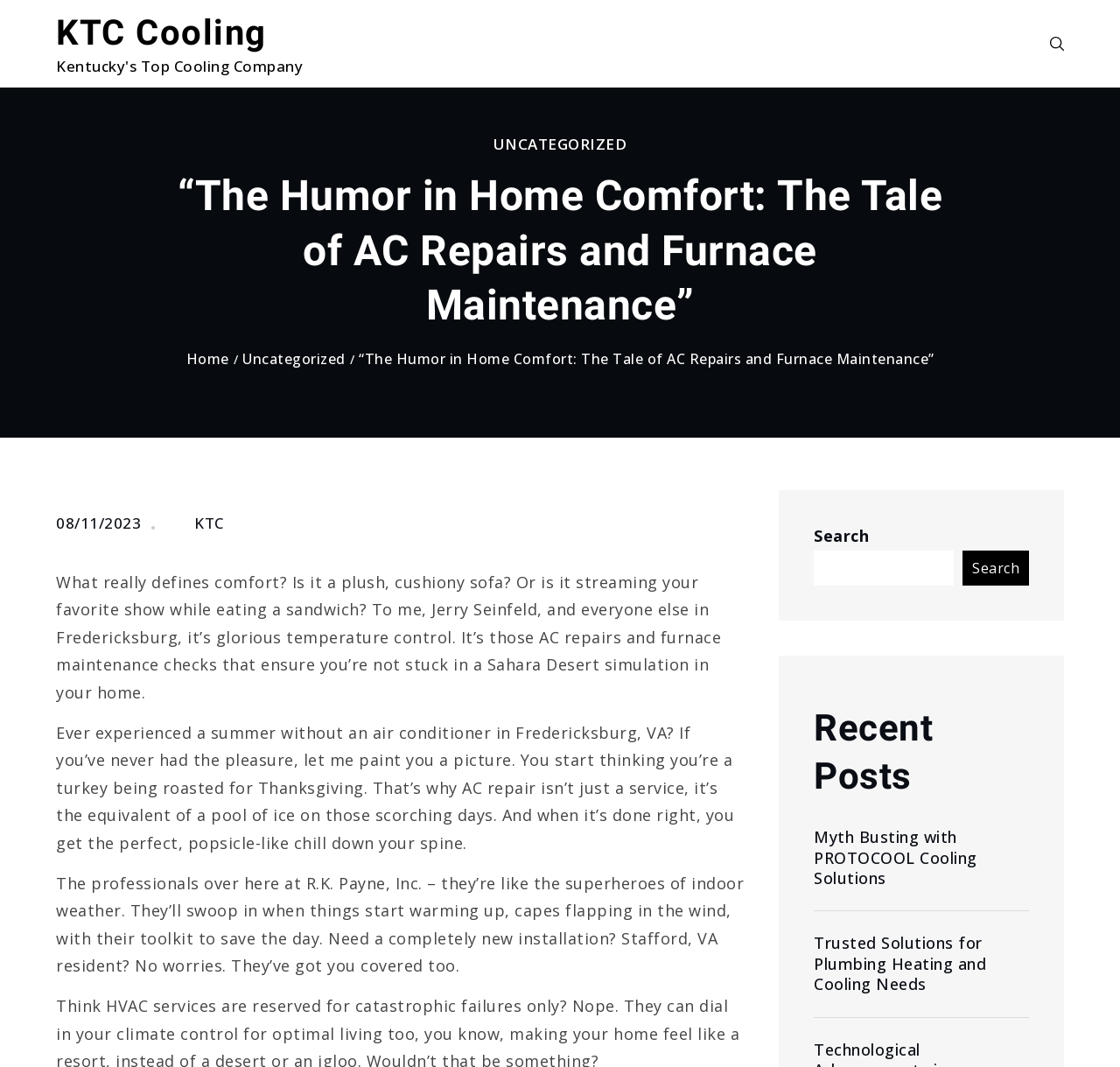What is the name of the company mentioned in the webpage?
From the screenshot, supply a one-word or short-phrase answer.

KTC Cooling